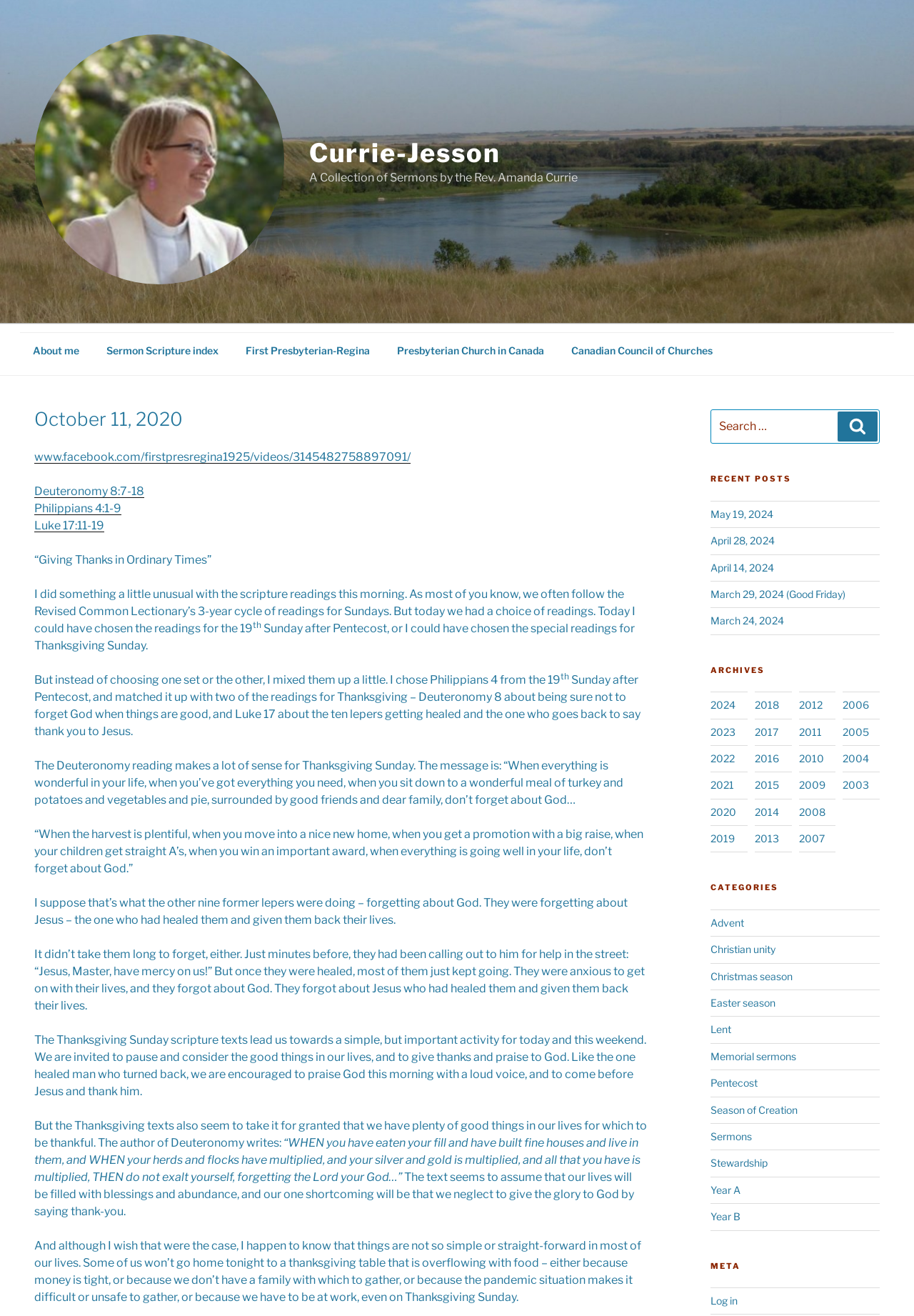Please specify the bounding box coordinates of the clickable section necessary to execute the following command: "Go to the About me page".

[0.022, 0.253, 0.1, 0.279]